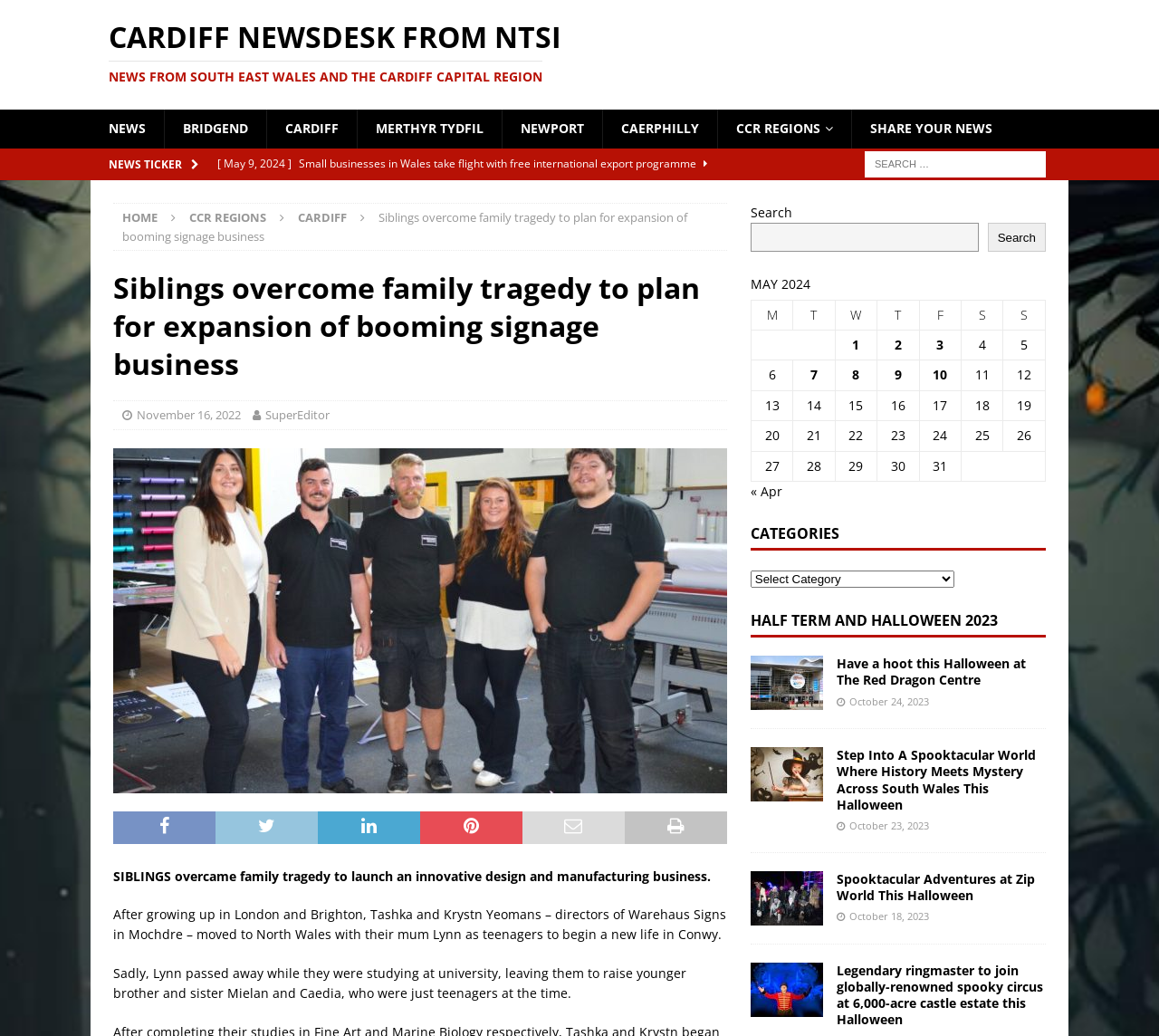Please identify the bounding box coordinates of the element that needs to be clicked to perform the following instruction: "Read news from Cardiff".

[0.23, 0.106, 0.308, 0.143]